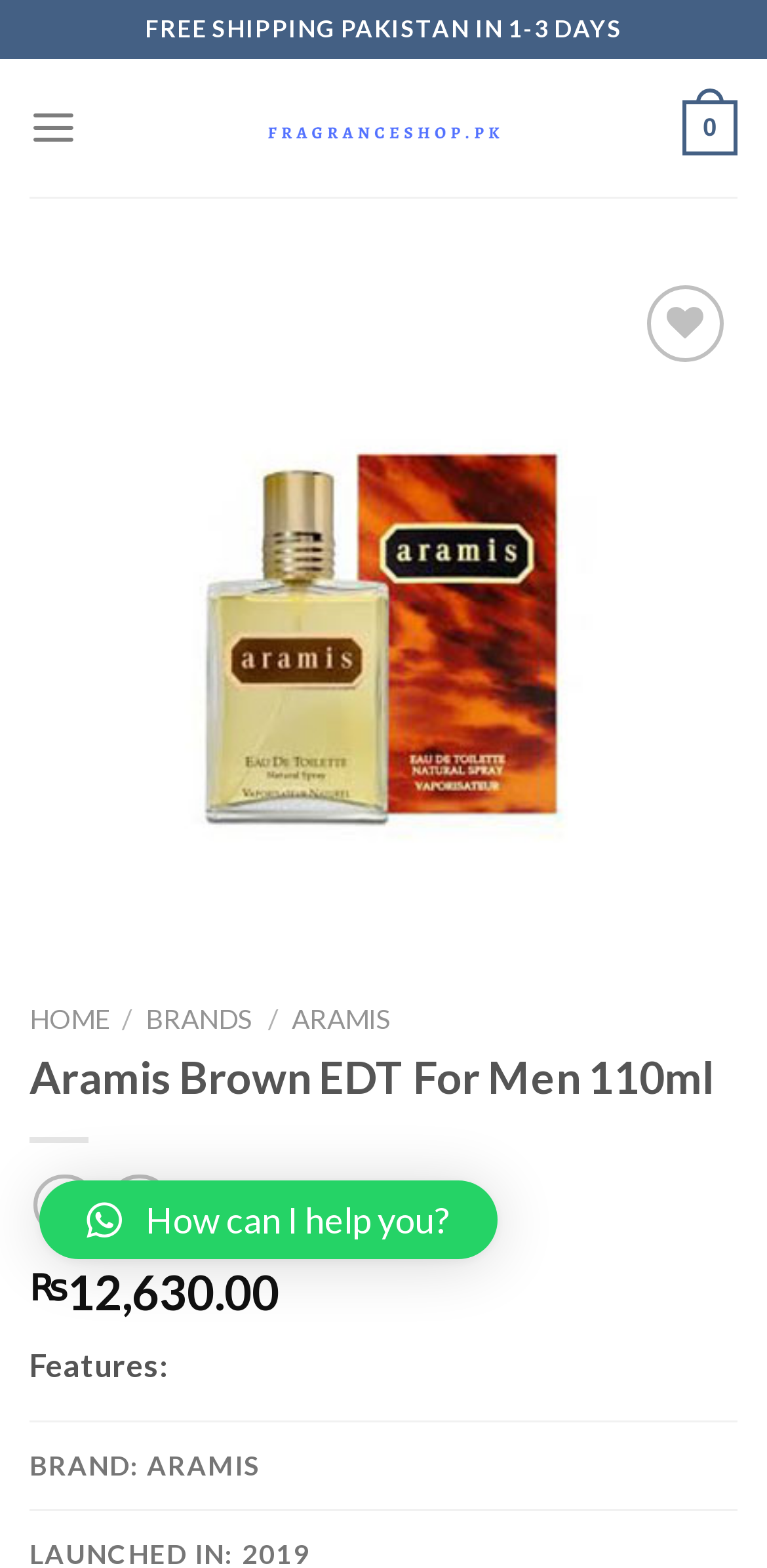Create a detailed description of the webpage's content and layout.

This webpage is about Aramis Brown EDT For Men 110ml, a fragrance product. At the top, there is a free shipping notification that reads "FREE SHIPPING PAKISTAN IN 1-3 DAYS". Below it, there is a link to "Fragrance Shop" accompanied by an image of the shop's logo. 

To the left of the top section, there is a menu link and a wishlist button. The wishlist button has an "Add to wishlist" link below it. 

The main content of the page is an image of the Aramis Brown EDT For Men 110ml product, which is accompanied by a link to the product. Below the image, there are two disabled buttons, "Previous" and "Next", which are likely used for navigation. 

The top navigation bar has links to "HOME", "BRANDS", and "ARAMIS". There is also a heading that displays the product name, "Aramis Brown EDT For Men 110ml". 

Further down, there are two social media links, represented by icons. The product price, "₨12,630.00", is displayed prominently. Below the price, there is a section that lists the product features, with a heading that reads "Features:". The brand information, "BRAND: ARAMIS", is also displayed in this section. 

At the bottom right of the page, there is a chat button with a question "How can I help you?".